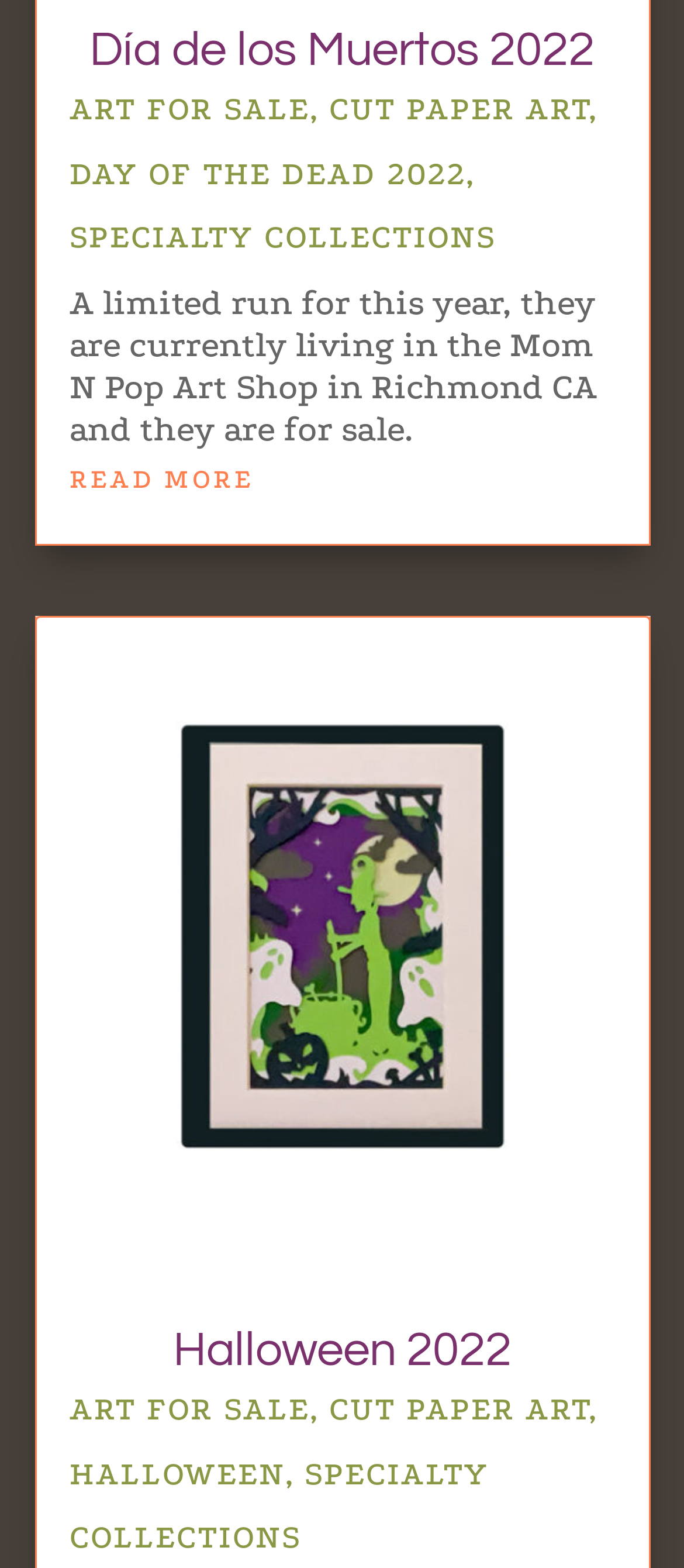Please answer the following question using a single word or phrase: 
What type of art is available for sale?

Cut paper art